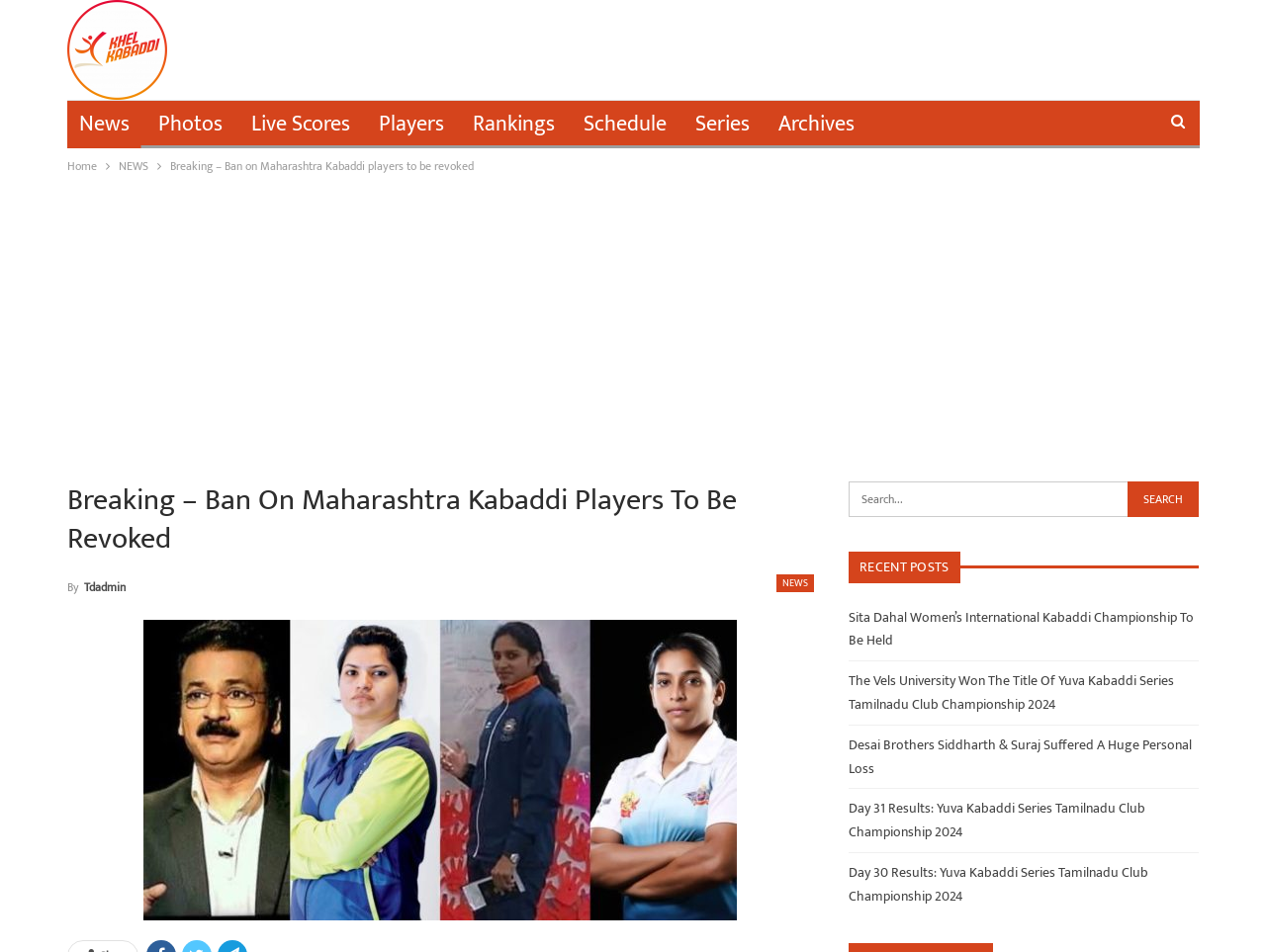Specify the bounding box coordinates of the area to click in order to execute this command: 'Watch Fayik Abdi's Olympic event on beIN Sports'. The coordinates should consist of four float numbers ranging from 0 to 1, and should be formatted as [left, top, right, bottom].

None